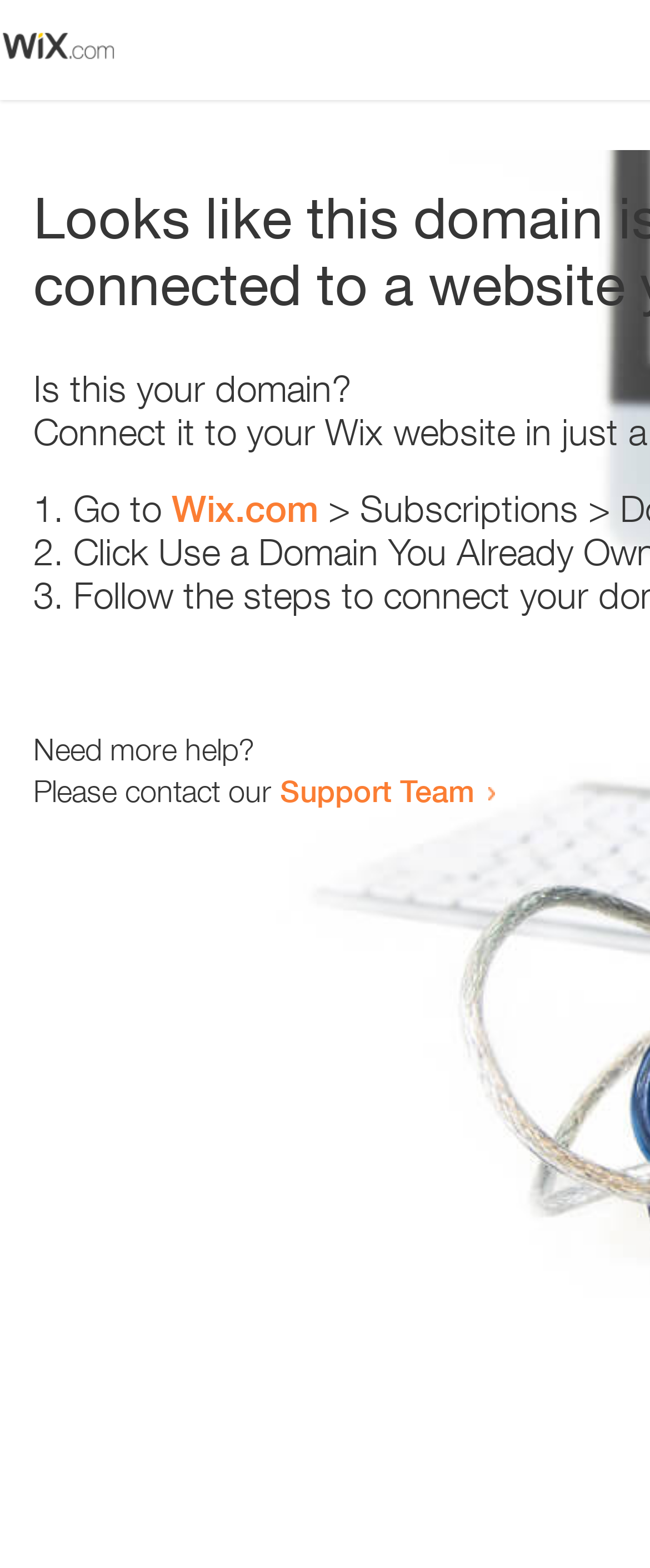How many steps are provided to resolve the issue?
Please craft a detailed and exhaustive response to the question.

The webpage provides a list of steps to resolve the issue, marked as '1.', '2.', and '3.' which indicates that there are three steps in total.